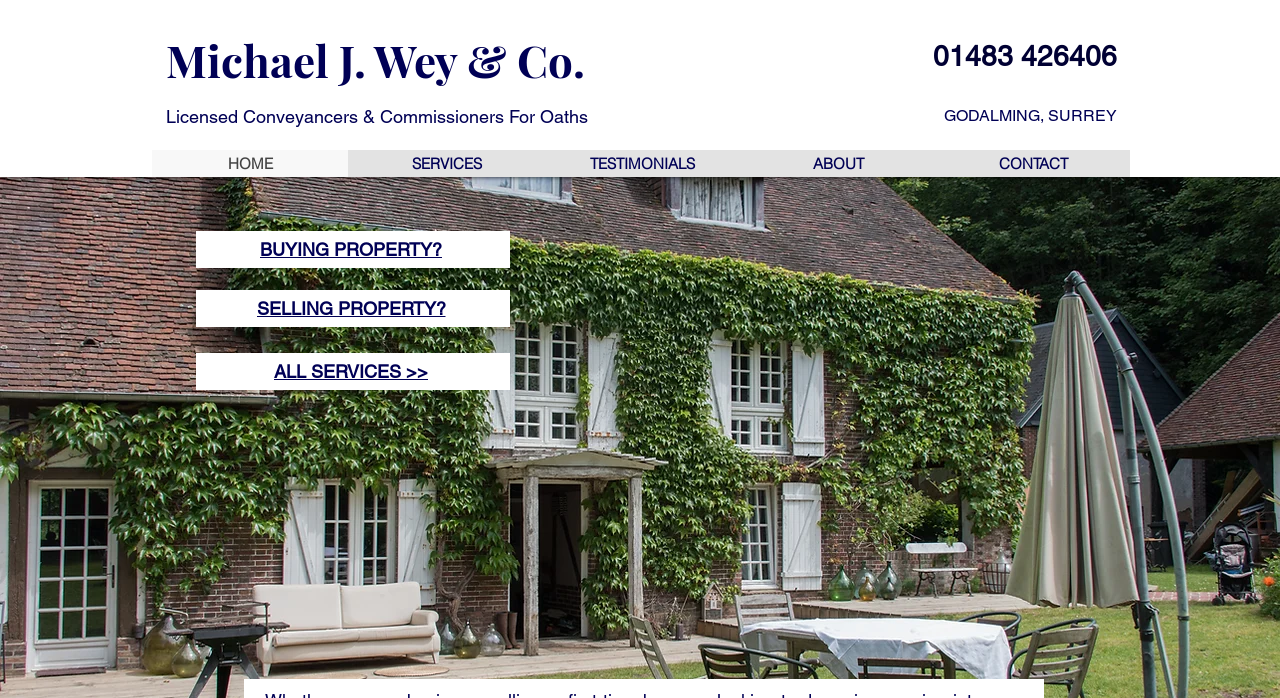Identify the bounding box coordinates of the HTML element based on this description: "Michael J. Wey & Co.".

[0.13, 0.043, 0.457, 0.128]